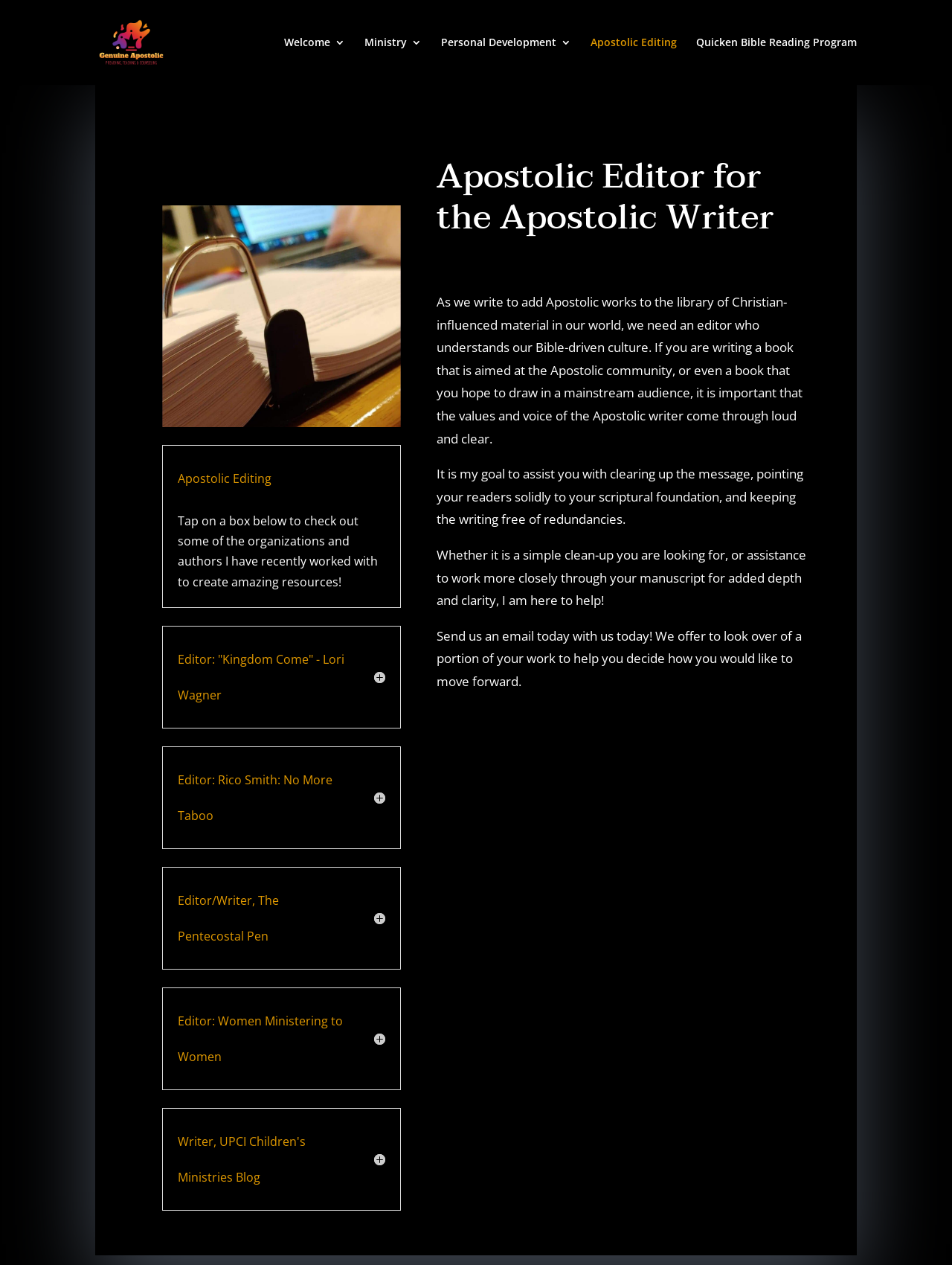What is the tone of the webpage?
Utilize the information in the image to give a detailed answer to the question.

I got this impression by reading the text and noticing the use of phrases like 'It is my goal to assist you' and 'I am here to help!' which suggest a friendly and approachable tone, as well as the informal tone of the text 'So cute.' which adds to the friendly atmosphere.